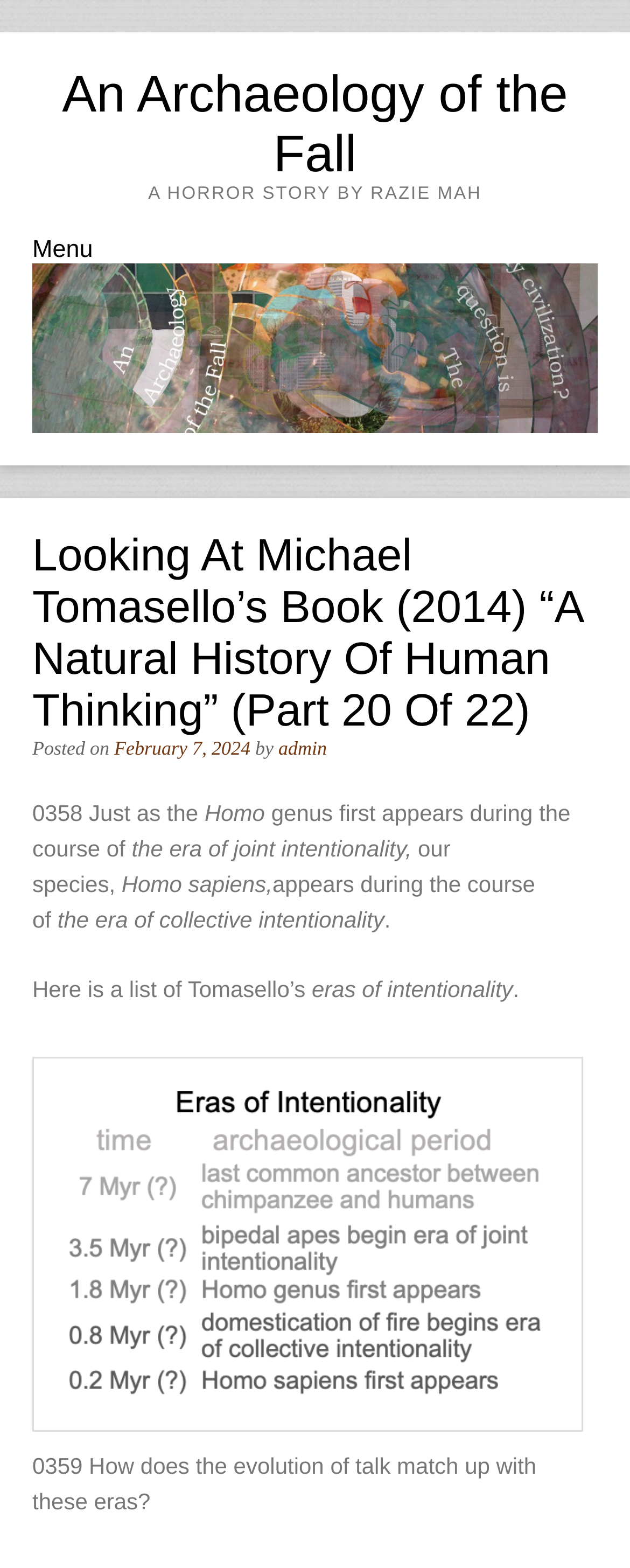Mark the bounding box of the element that matches the following description: "aria-label="Open Search Bar"".

None